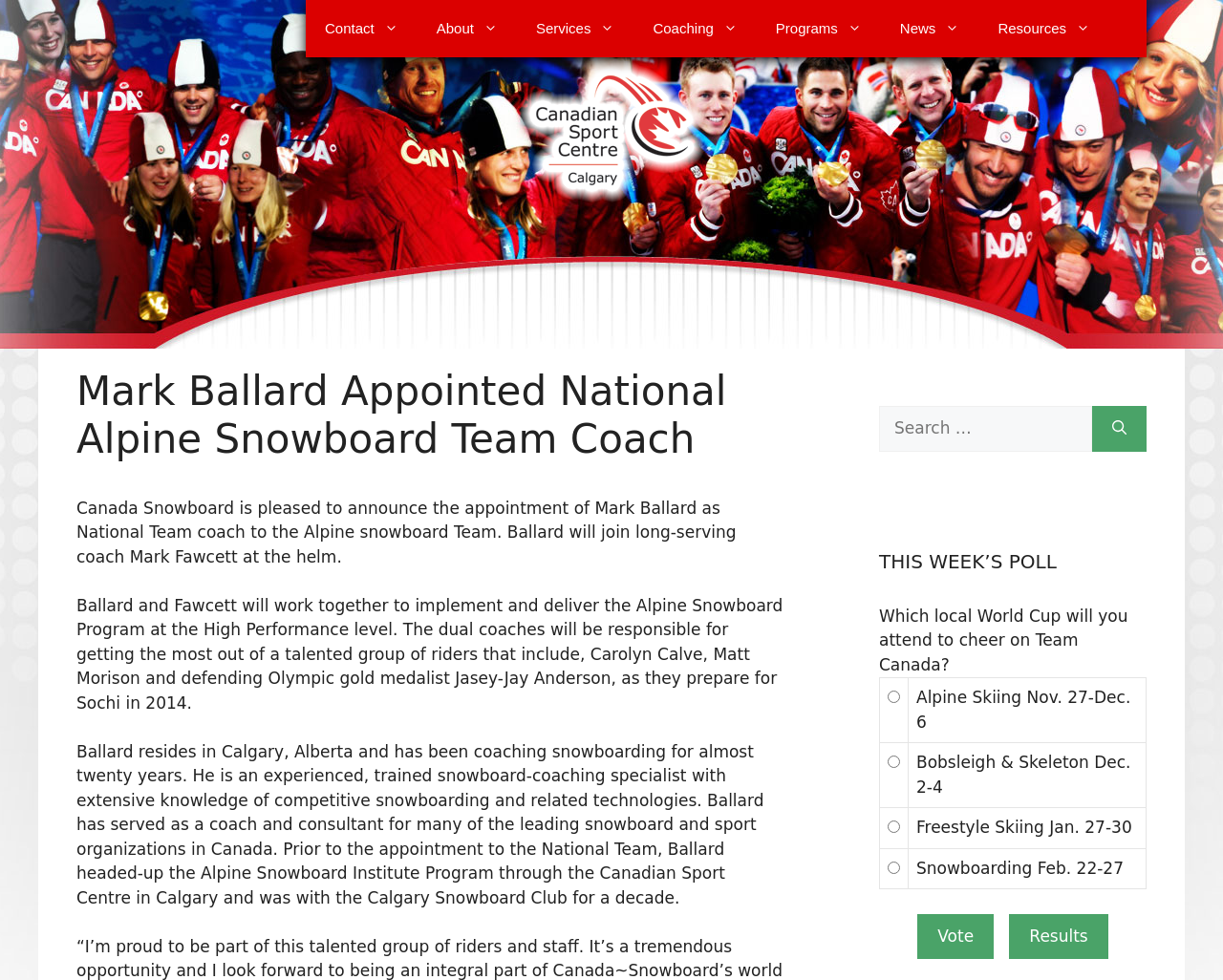What is the name of the defending Olympic gold medalist mentioned in the article?
Based on the image content, provide your answer in one word or a short phrase.

Jasey-Jay Anderson